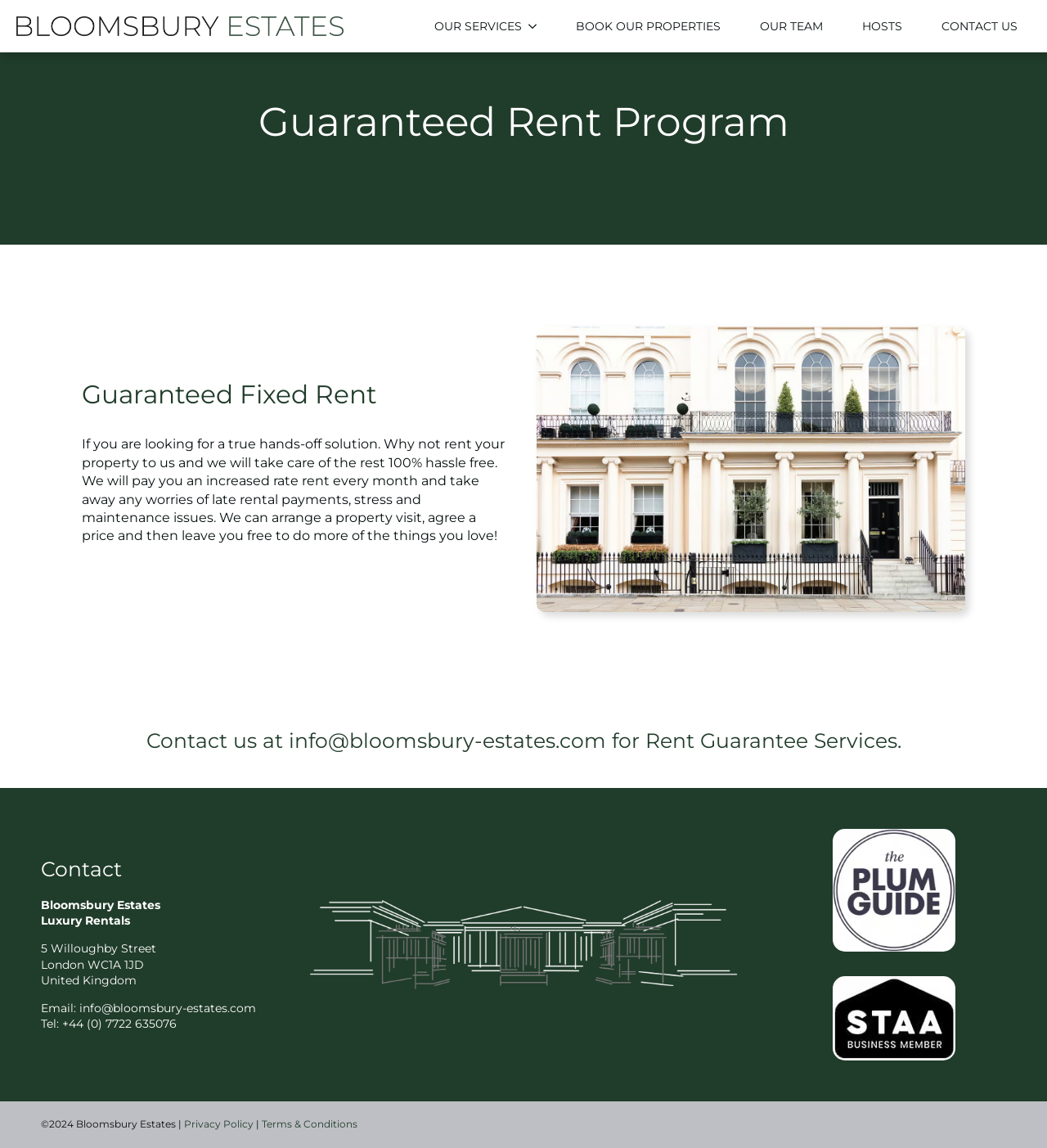Please locate the clickable area by providing the bounding box coordinates to follow this instruction: "Read about Horizon Europe".

None